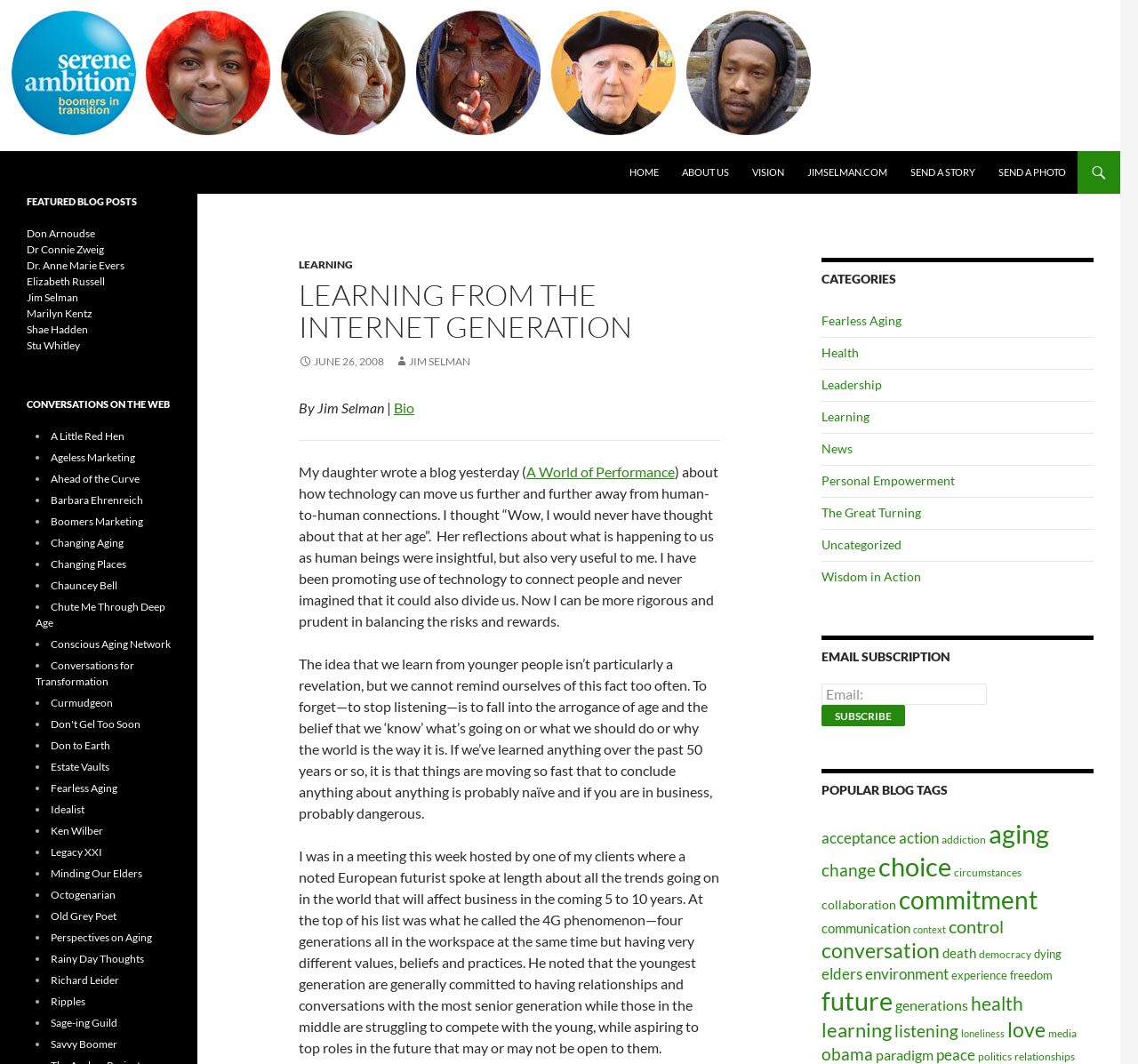Specify the bounding box coordinates of the element's area that should be clicked to execute the given instruction: "Click on the 'HOME' link". The coordinates should be four float numbers between 0 and 1, i.e., [left, top, right, bottom].

[0.544, 0.142, 0.588, 0.182]